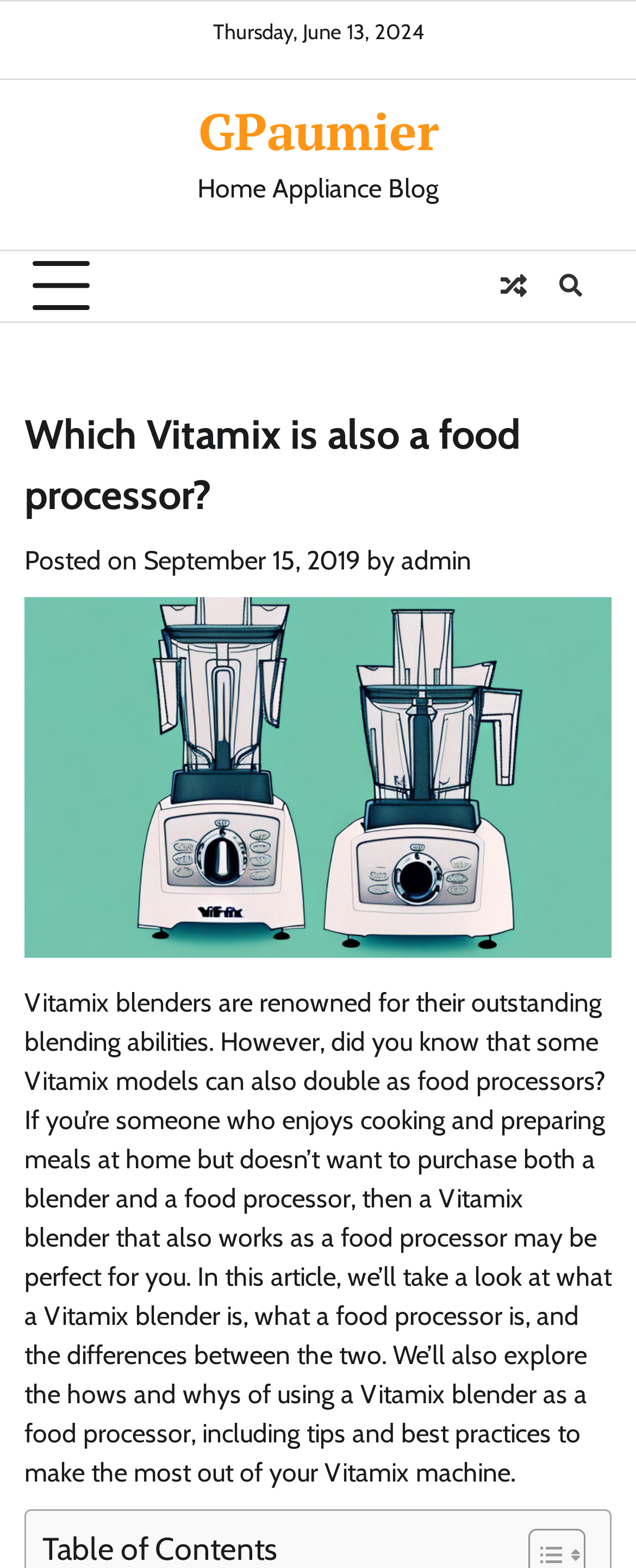Use a single word or phrase to respond to the question:
What is the purpose of the article?

To explore Vitamix blenders as food processors